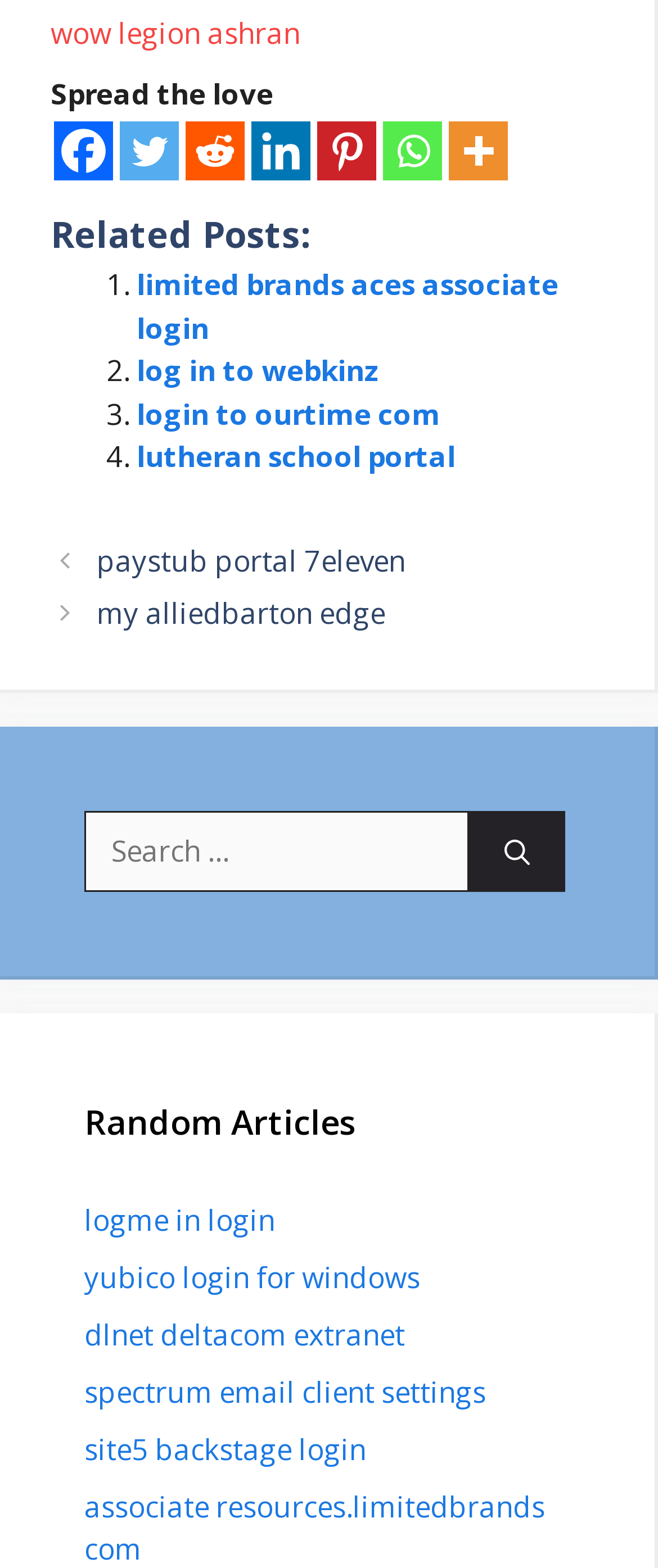Answer the following query concisely with a single word or phrase:
What type of content is listed under 'Related Posts'?

Login links